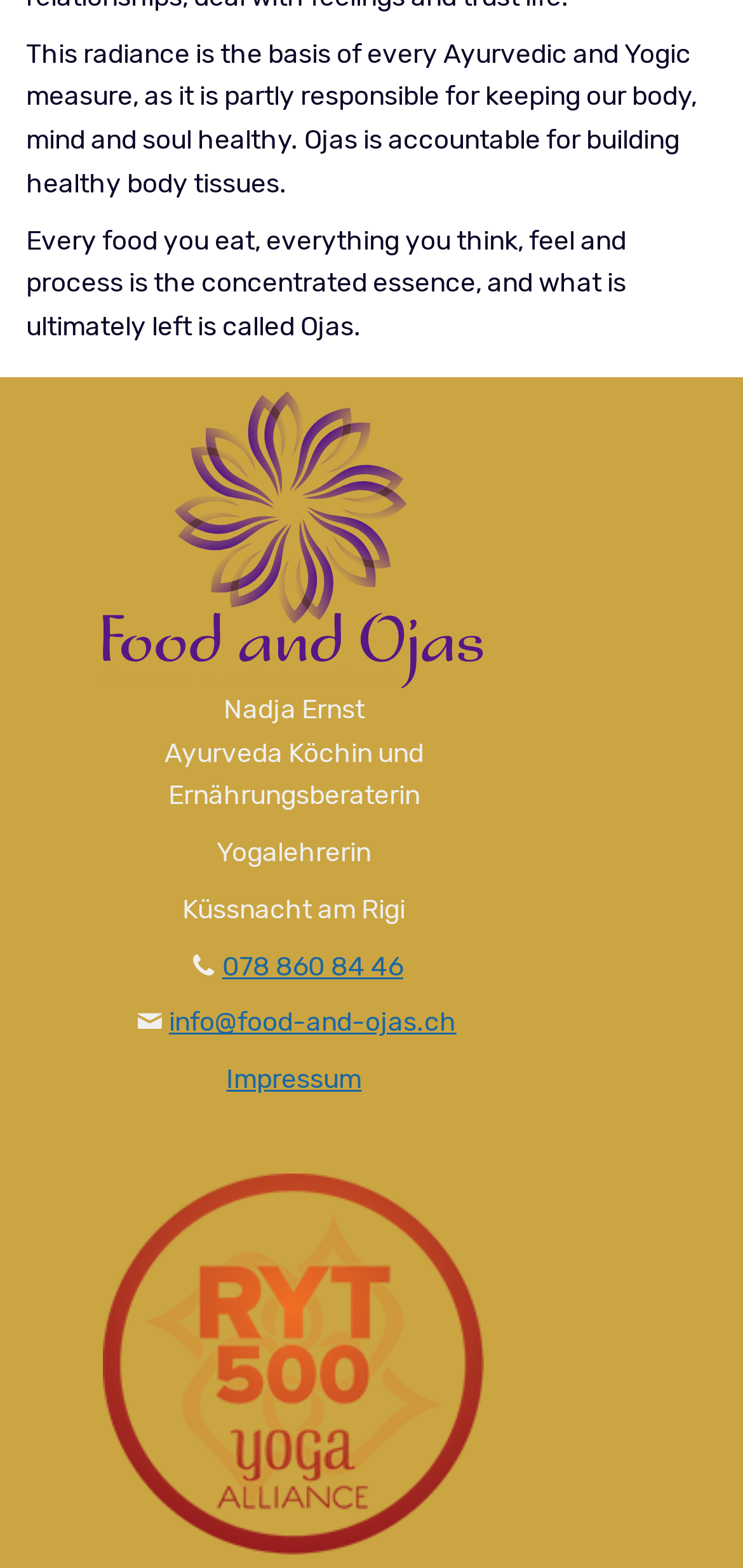Using the provided description: "info@food-and-ojas.ch", find the bounding box coordinates of the corresponding UI element. The output should be four float numbers between 0 and 1, in the format [left, top, right, bottom].

[0.227, 0.642, 0.614, 0.663]